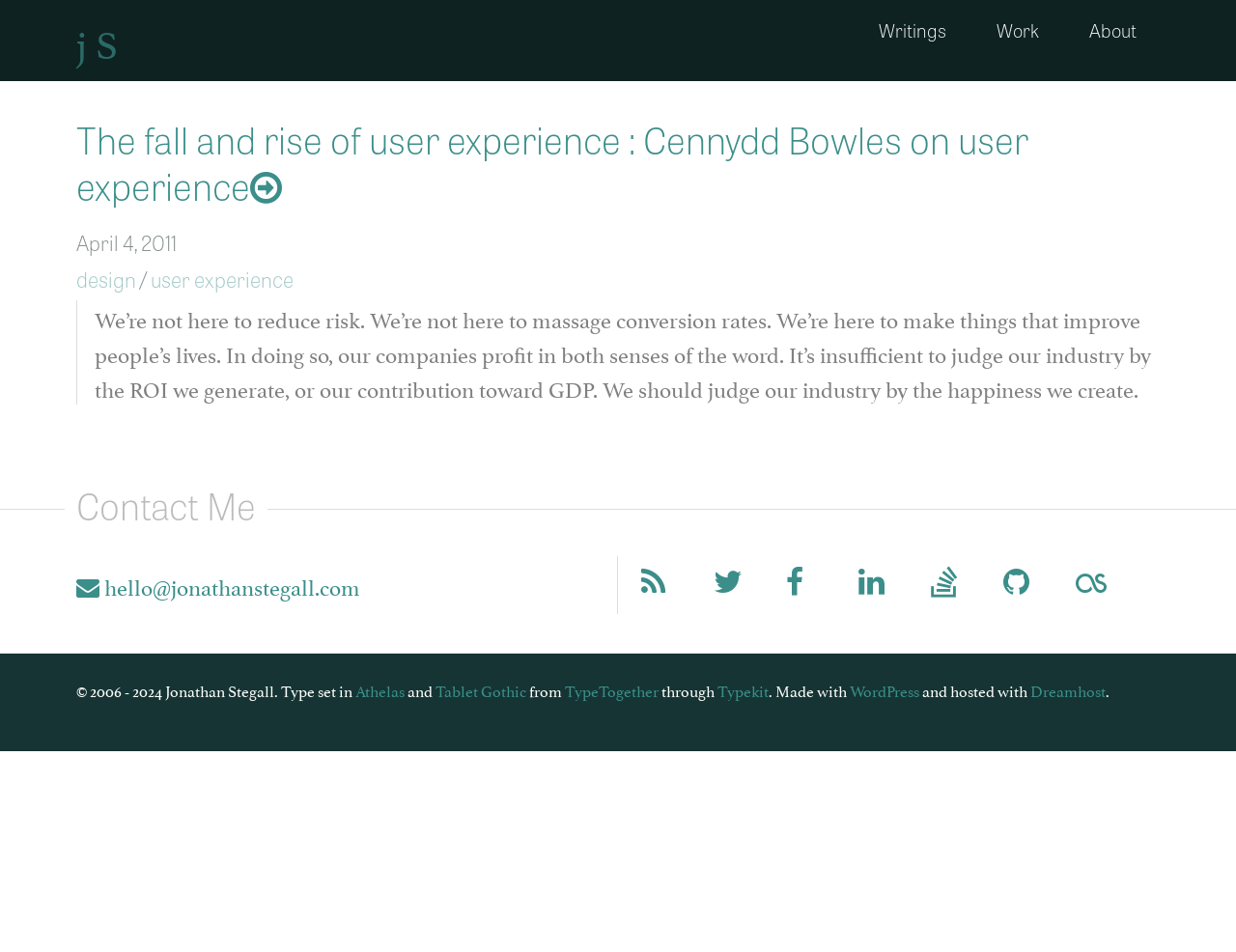Please determine the bounding box coordinates of the area that needs to be clicked to complete this task: 'Read the article titled 'The fall and rise of user experience''. The coordinates must be four float numbers between 0 and 1, formatted as [left, top, right, bottom].

[0.062, 0.122, 0.938, 0.219]